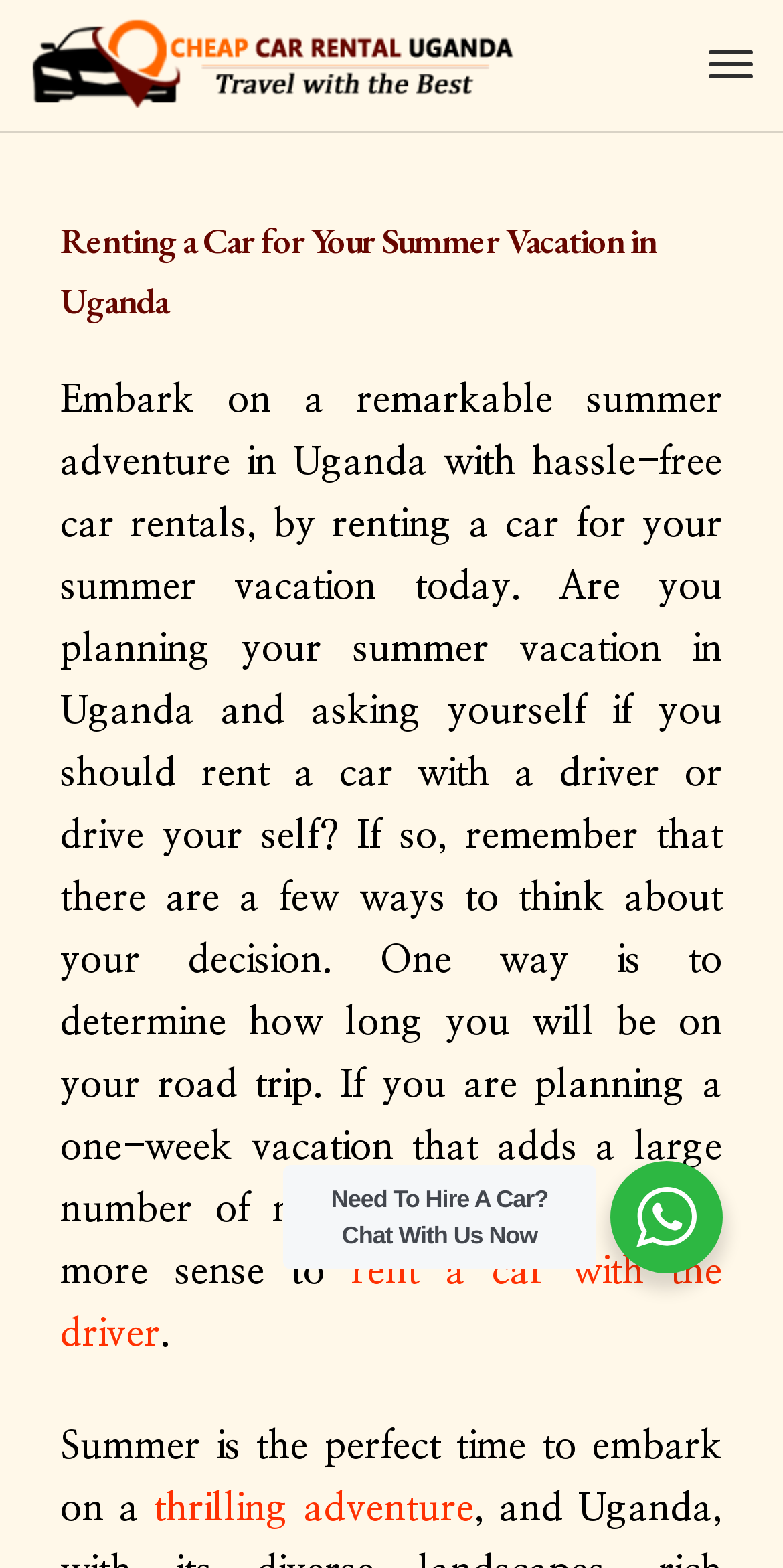Based on the element description alt="Cheap Car Rental Uganda", identify the bounding box of the UI element in the given webpage screenshot. The coordinates should be in the format (top-left x, top-left y, bottom-right x, bottom-right y) and must be between 0 and 1.

[0.038, 0.01, 0.658, 0.07]